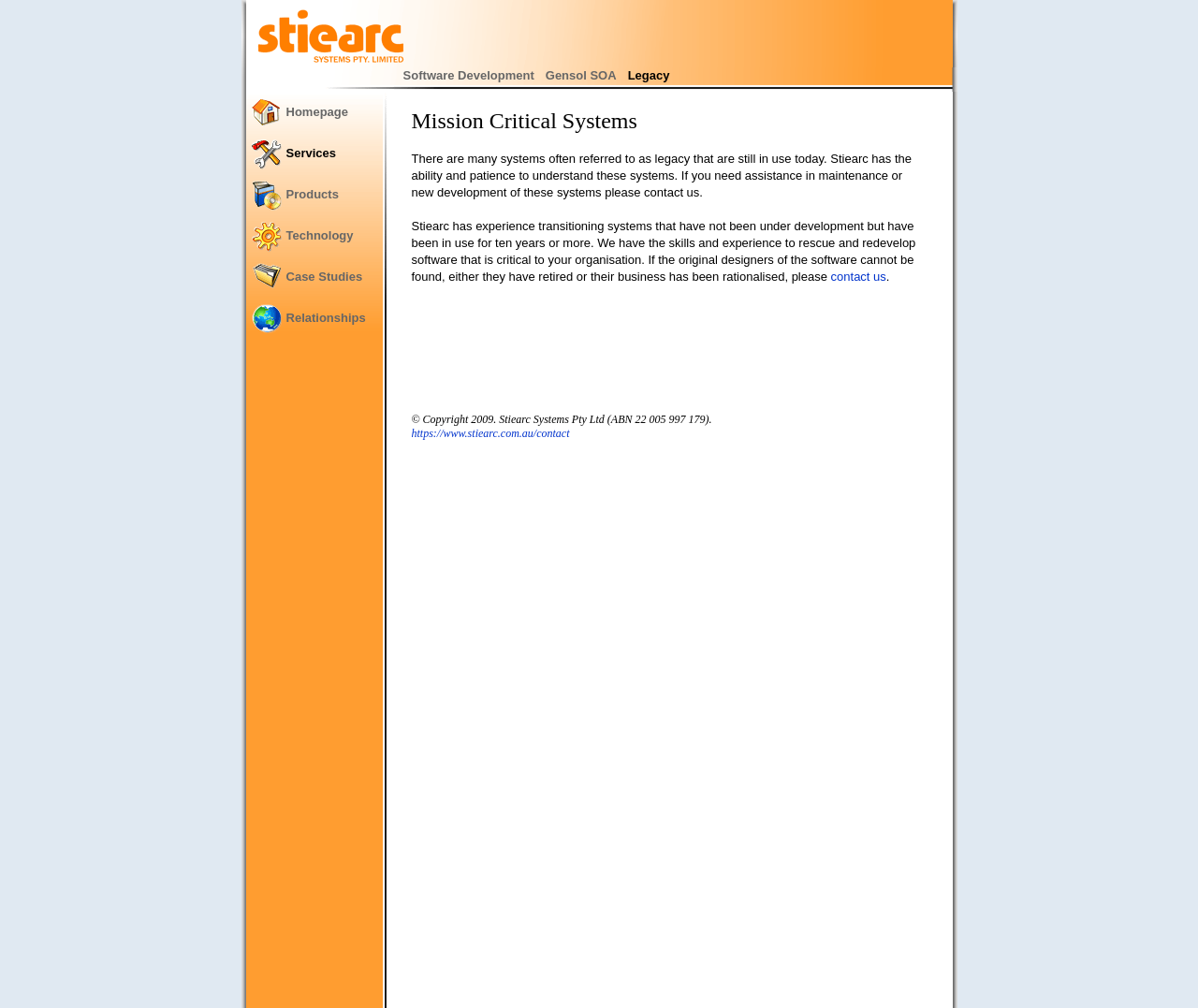Identify the headline of the webpage and generate its text content.

Mission Critical Systems